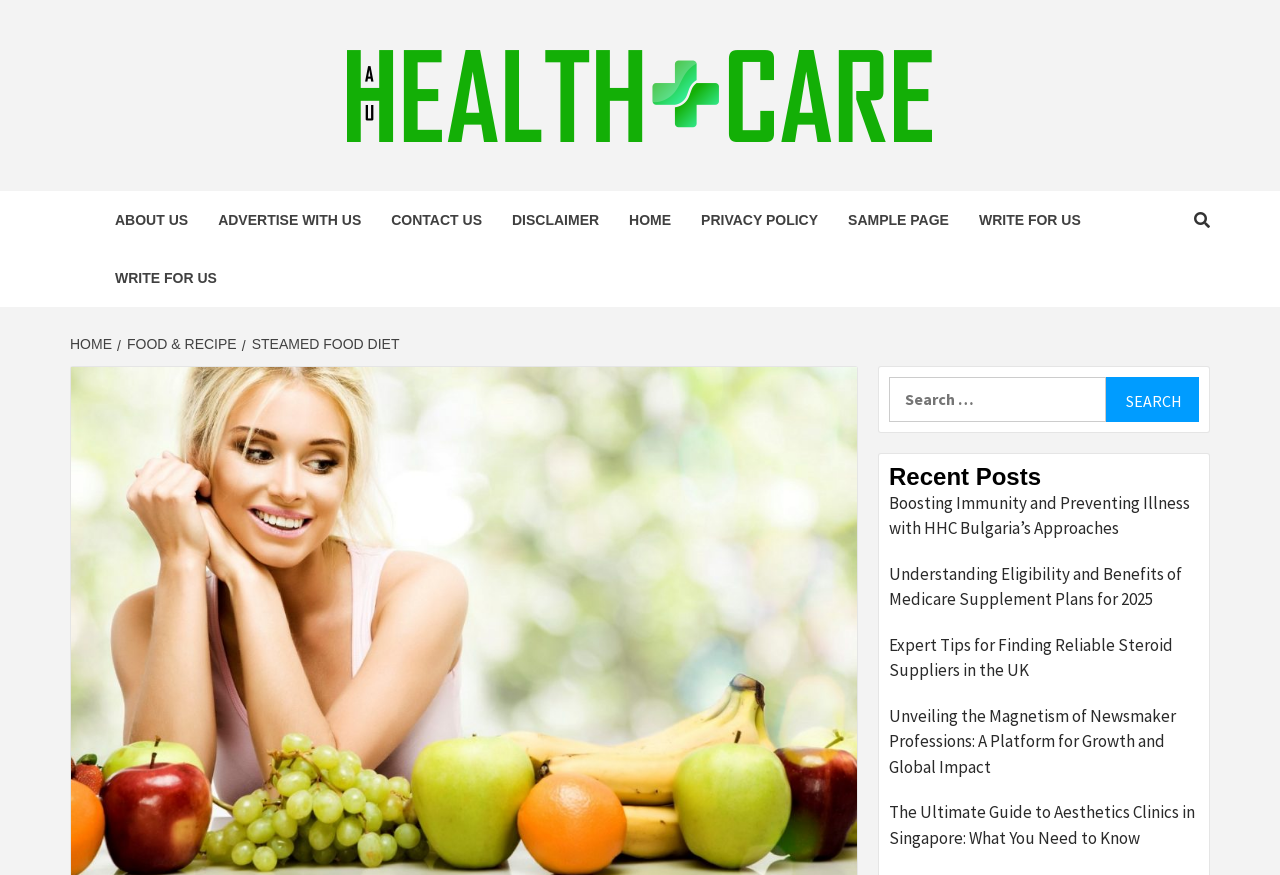Provide a brief response to the question using a single word or phrase: 
What is the purpose of the search bar?

To search for content